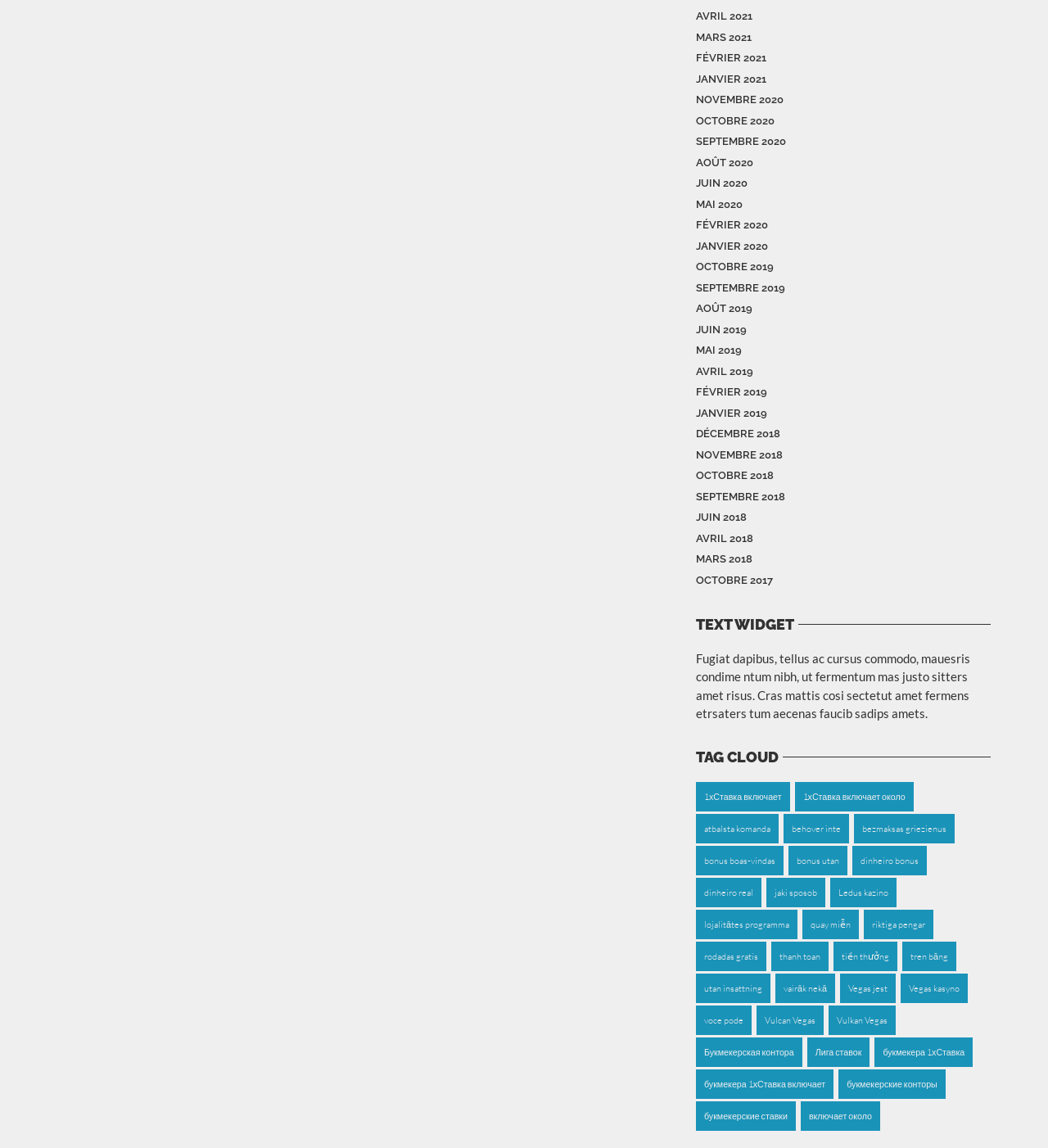Please find the bounding box coordinates of the element that needs to be clicked to perform the following instruction: "Explore TAG CLOUD". The bounding box coordinates should be four float numbers between 0 and 1, represented as [left, top, right, bottom].

[0.664, 0.653, 0.945, 0.667]